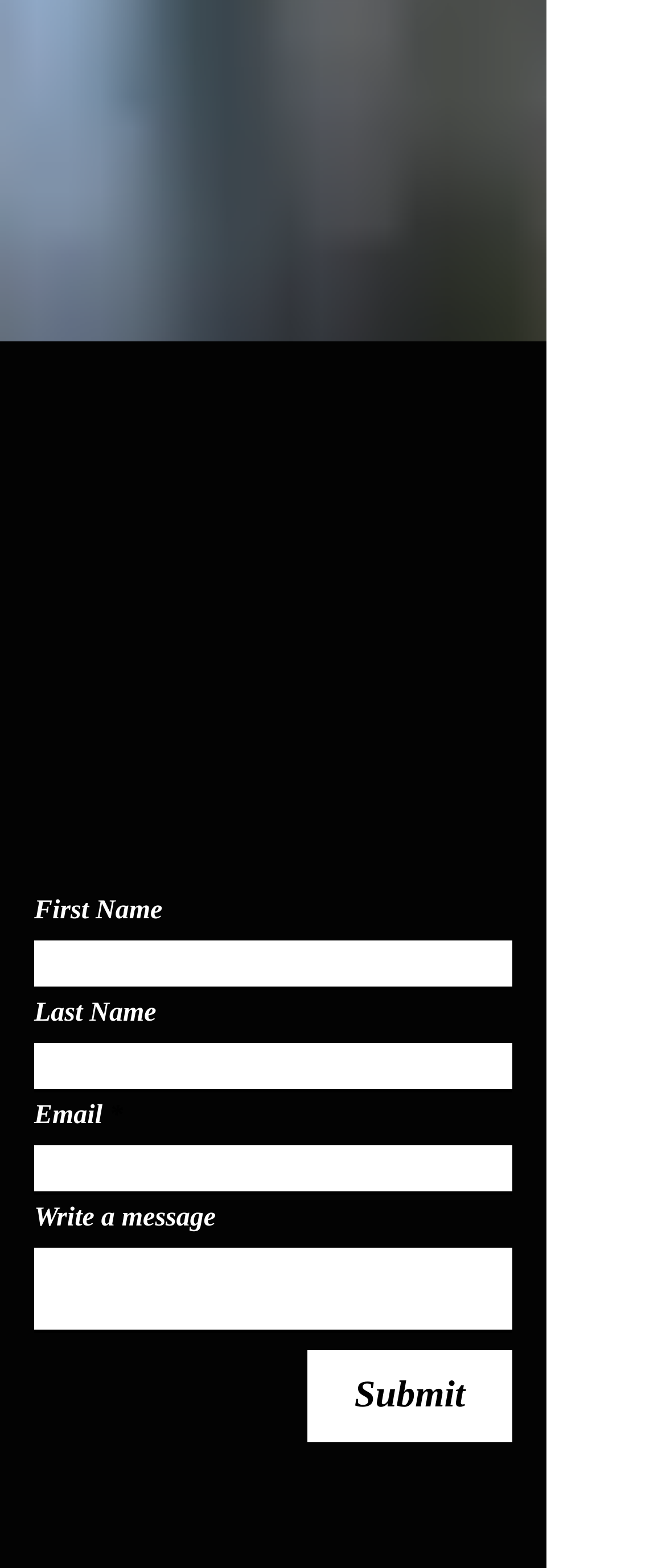Please provide a one-word or phrase answer to the question: 
What is the name of the personal training center?

Team Rogers